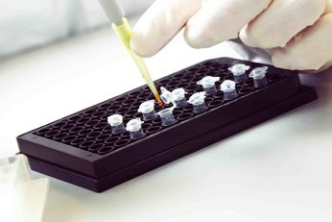What type of tests does the Bioclear earth laboratory conduct?
Please provide a comprehensive and detailed answer to the question.

According to the caption, the Bioclear earth laboratory conducts both standardized and tailored tests, which include examining degradation processes, studying anaerobic digestion, and culturing bacteria.